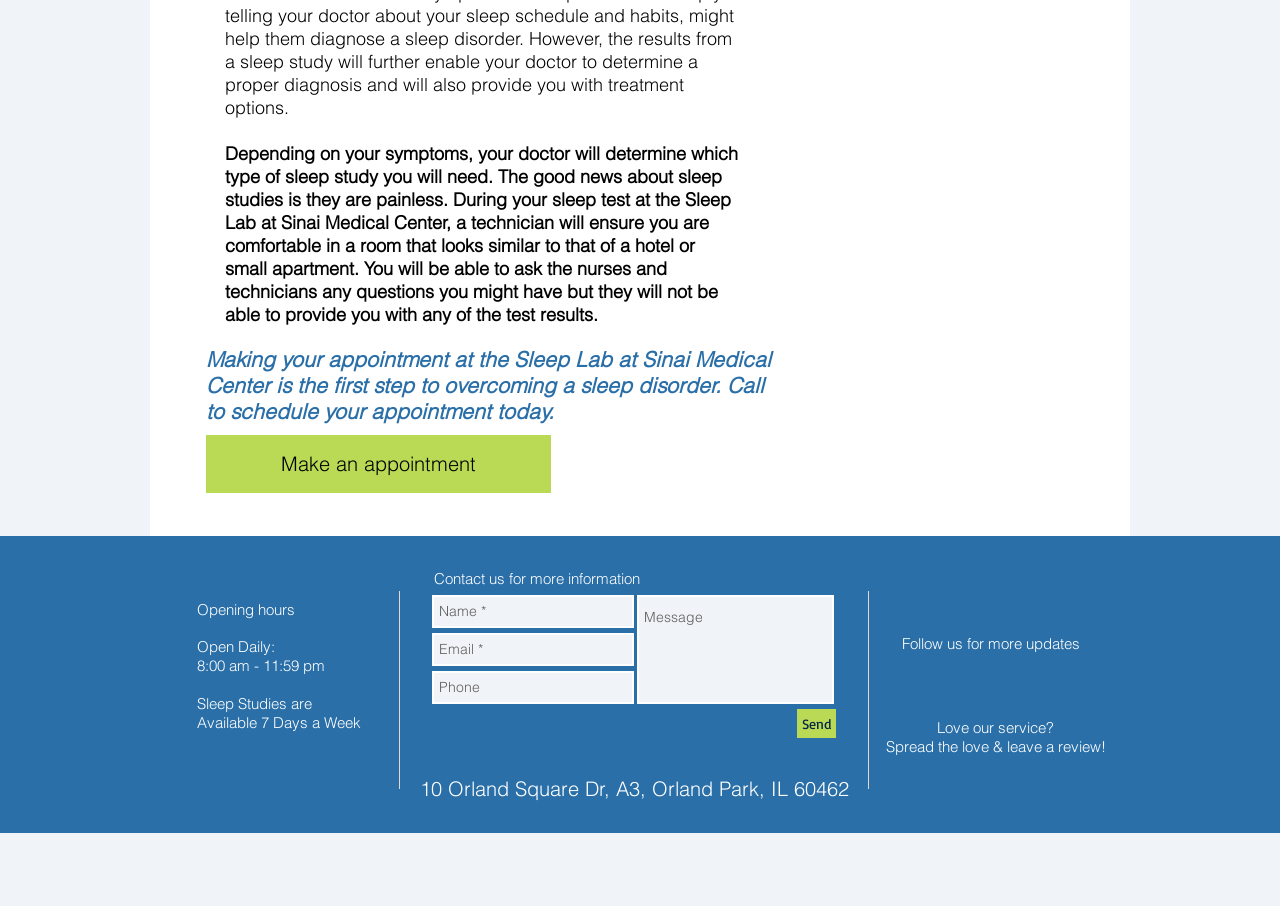What is the availability of sleep studies at the Sleep Lab?
Look at the image and answer with only one word or phrase.

7 days a week